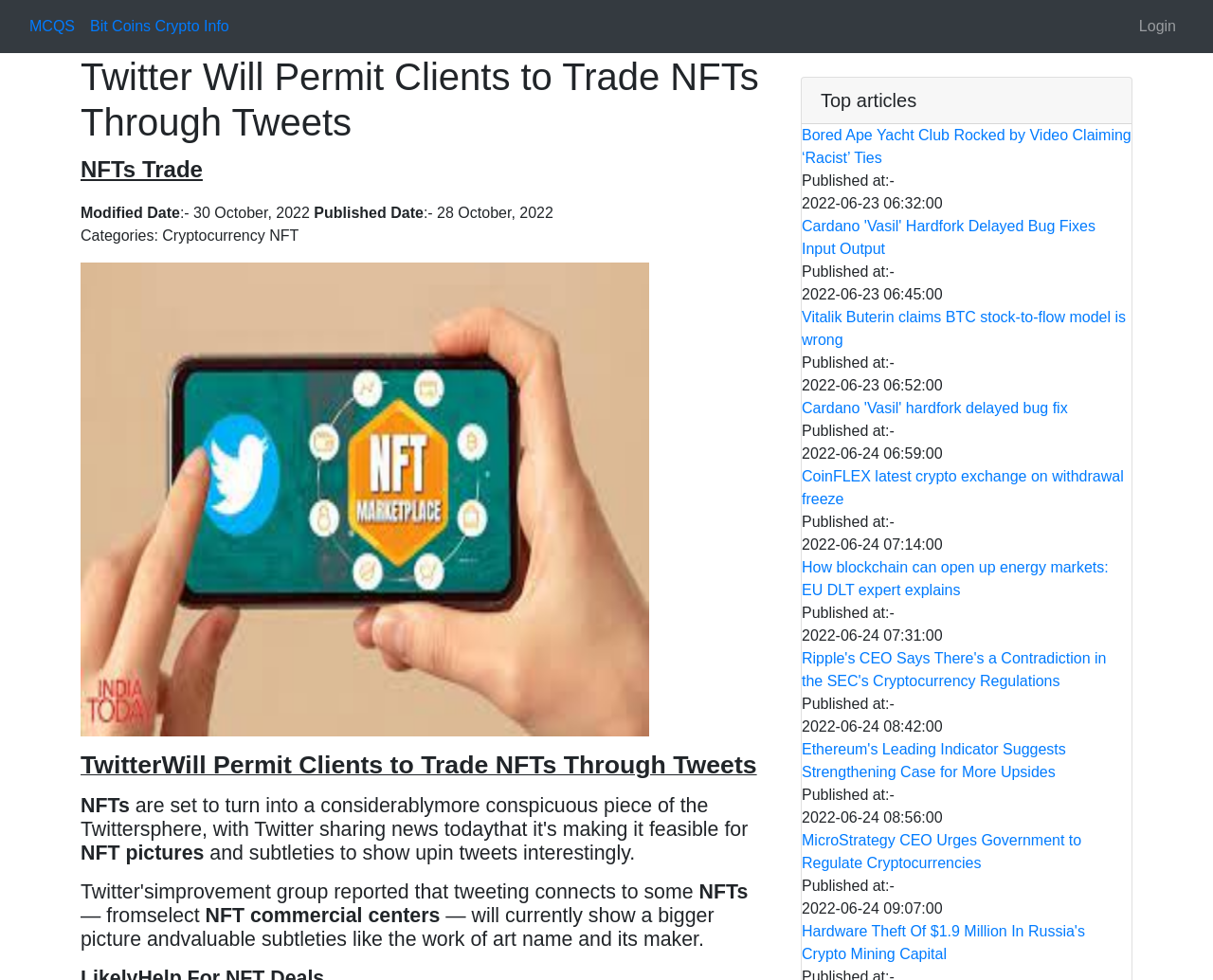Extract the bounding box coordinates of the UI element described by: "Bit Coins Crypto Info". The coordinates should include four float numbers ranging from 0 to 1, e.g., [left, top, right, bottom].

[0.062, 0.008, 0.201, 0.046]